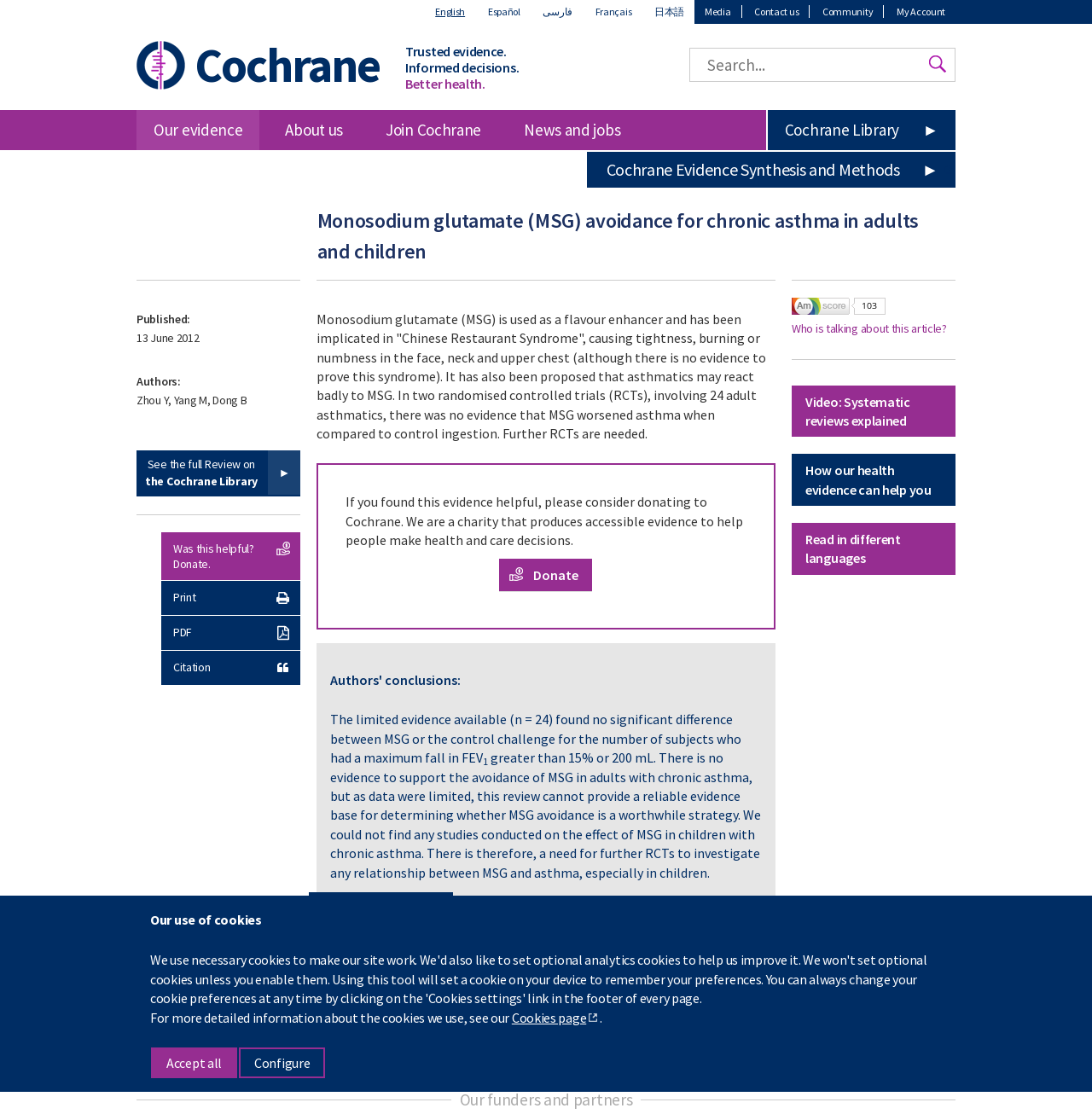What is the topic of this webpage?
Based on the image, provide a one-word or brief-phrase response.

Monosodium glutamate avoidance for chronic asthma